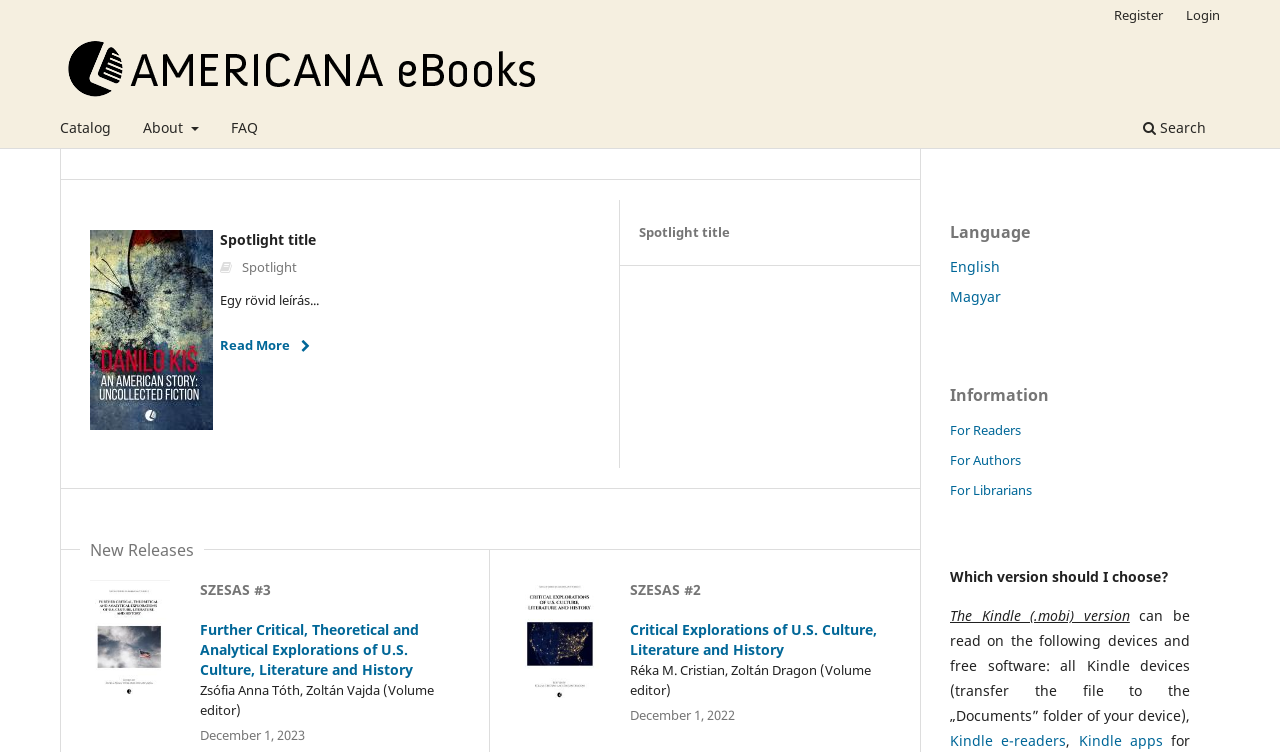Determine the bounding box coordinates for the area you should click to complete the following instruction: "Click on the 'Catalog' link".

[0.041, 0.15, 0.092, 0.197]